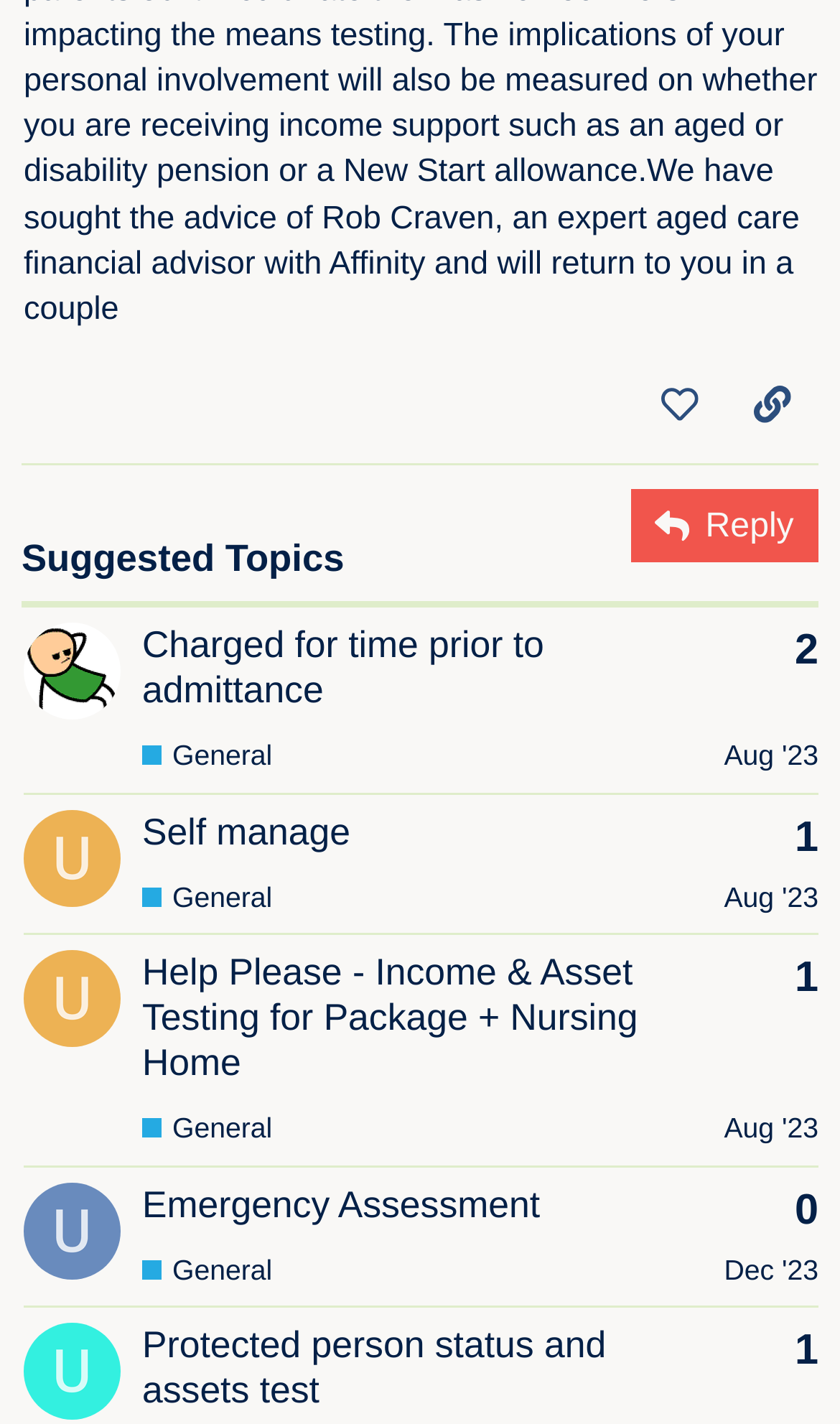Utilize the details in the image to thoroughly answer the following question: What is the purpose of the 'like this post' button?

The 'like this post' button is located at the top of the page, and it is likely used to express approval or appreciation for a post. Its position and context suggest that it is a call-to-action for users to engage with the content.